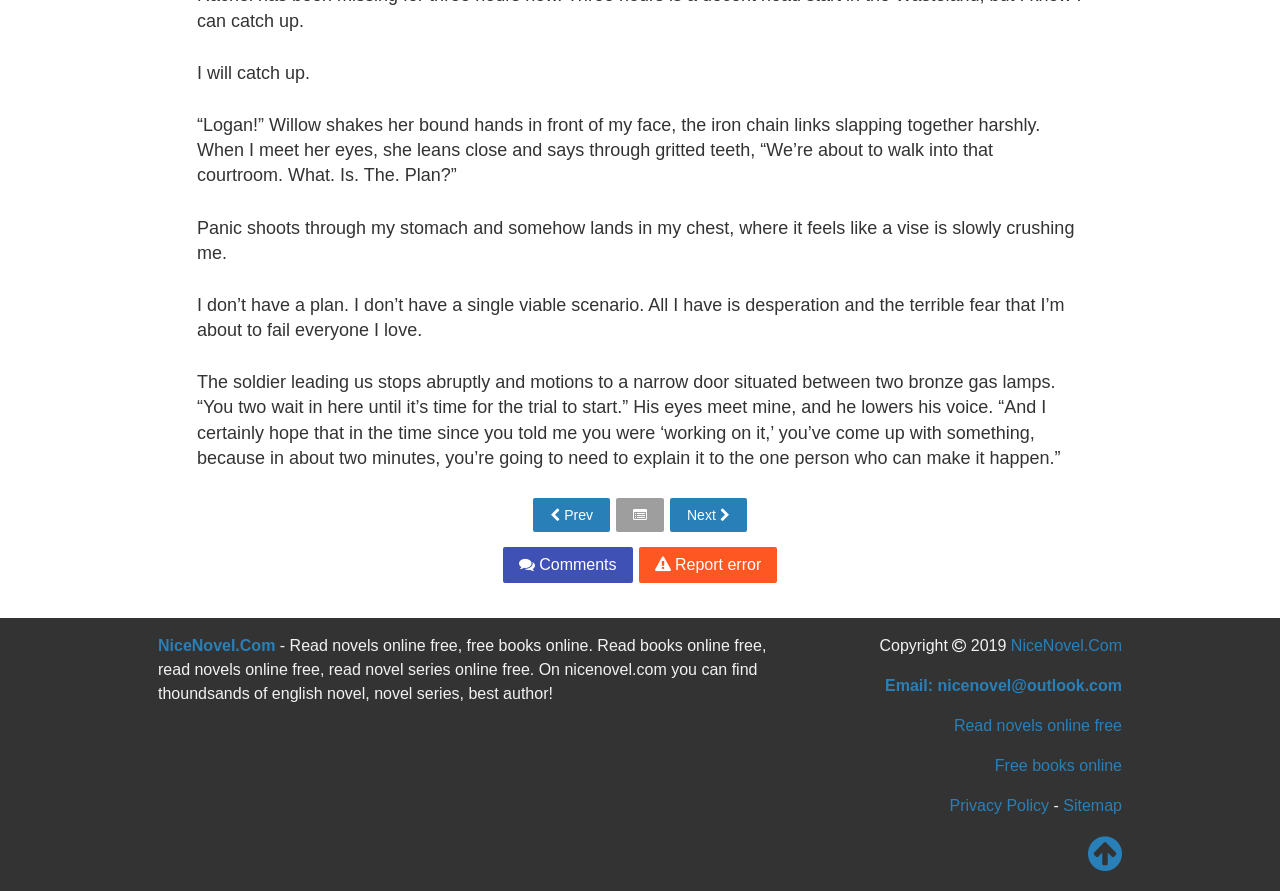Find the bounding box coordinates of the element's region that should be clicked in order to follow the given instruction: "Report an error". The coordinates should consist of four float numbers between 0 and 1, i.e., [left, top, right, bottom].

[0.499, 0.614, 0.607, 0.654]